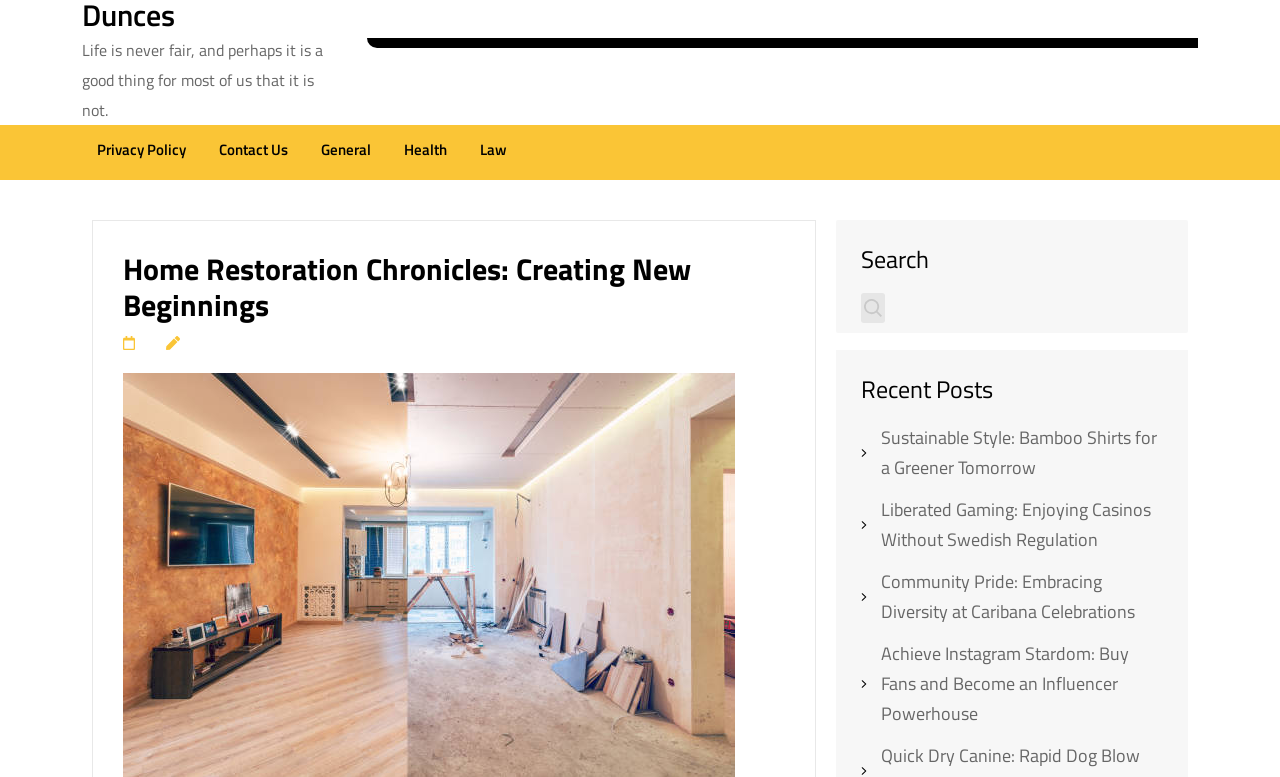Please determine the bounding box coordinates of the element to click in order to execute the following instruction: "click on the general category". The coordinates should be four float numbers between 0 and 1, specified as [left, top, right, bottom].

[0.251, 0.174, 0.29, 0.219]